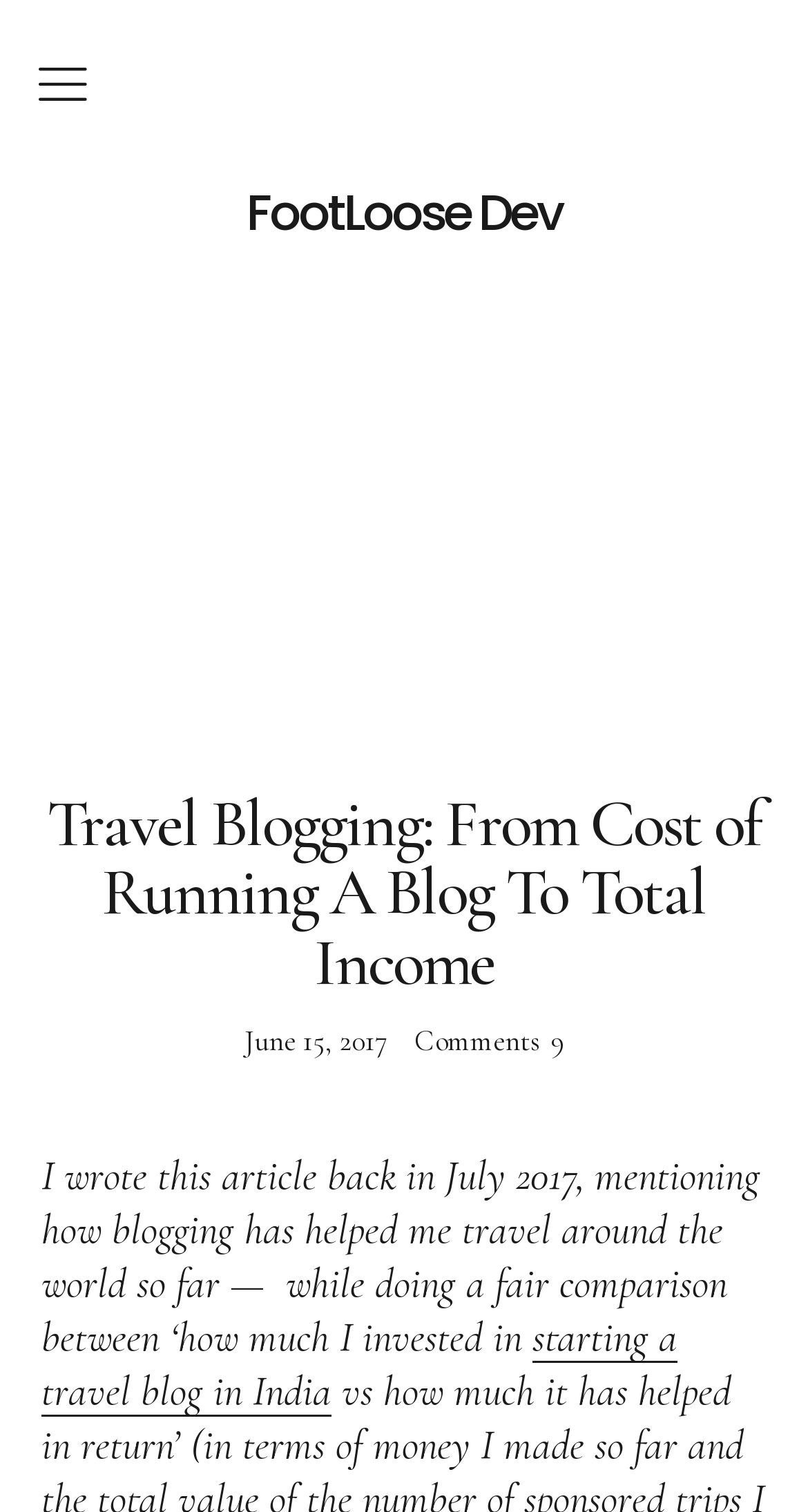Respond to the question below with a single word or phrase:
How many comments does the blog post have?

9